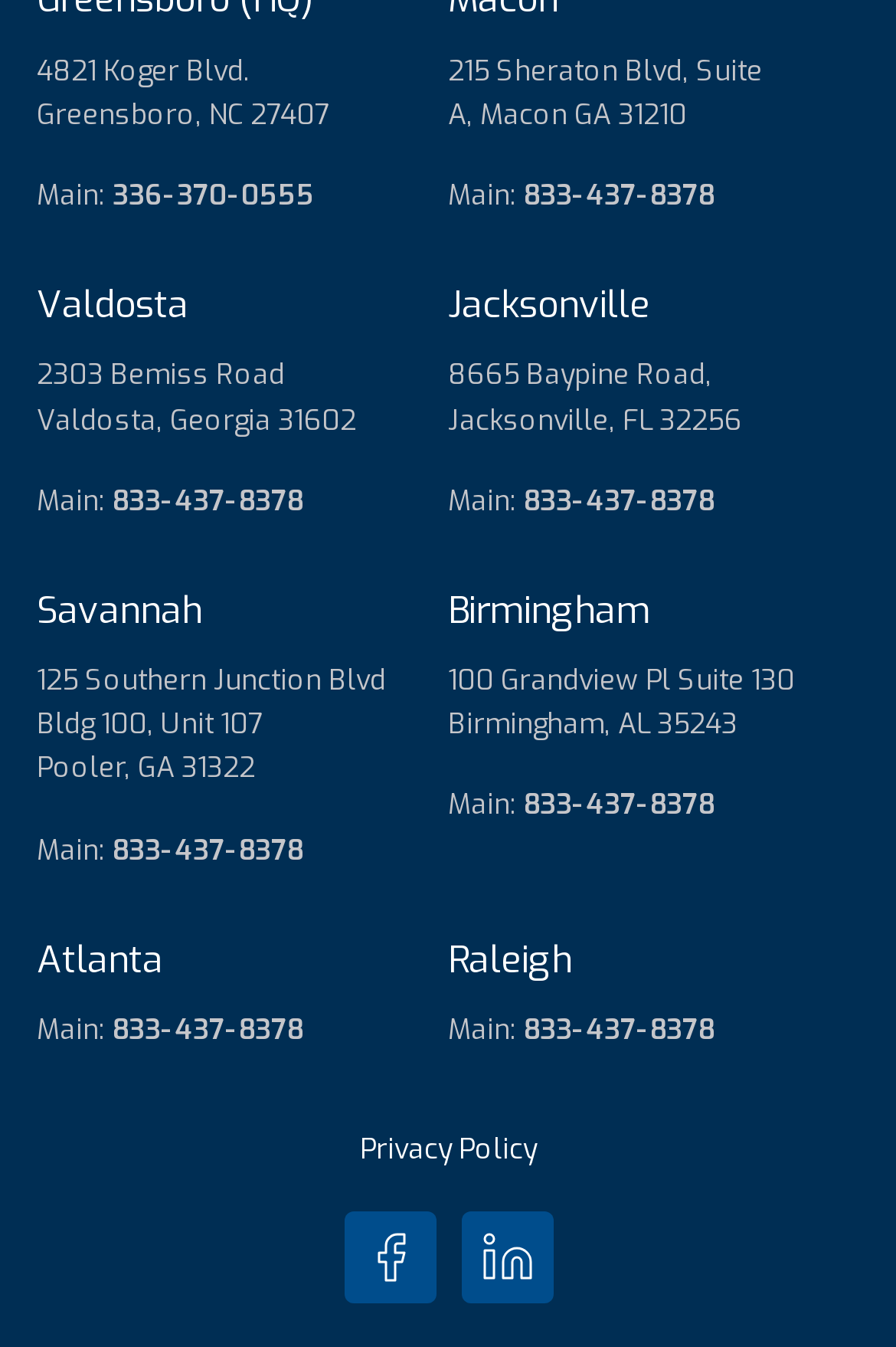Find the bounding box coordinates of the area to click in order to follow the instruction: "View the address in Valdosta".

[0.041, 0.265, 0.318, 0.292]